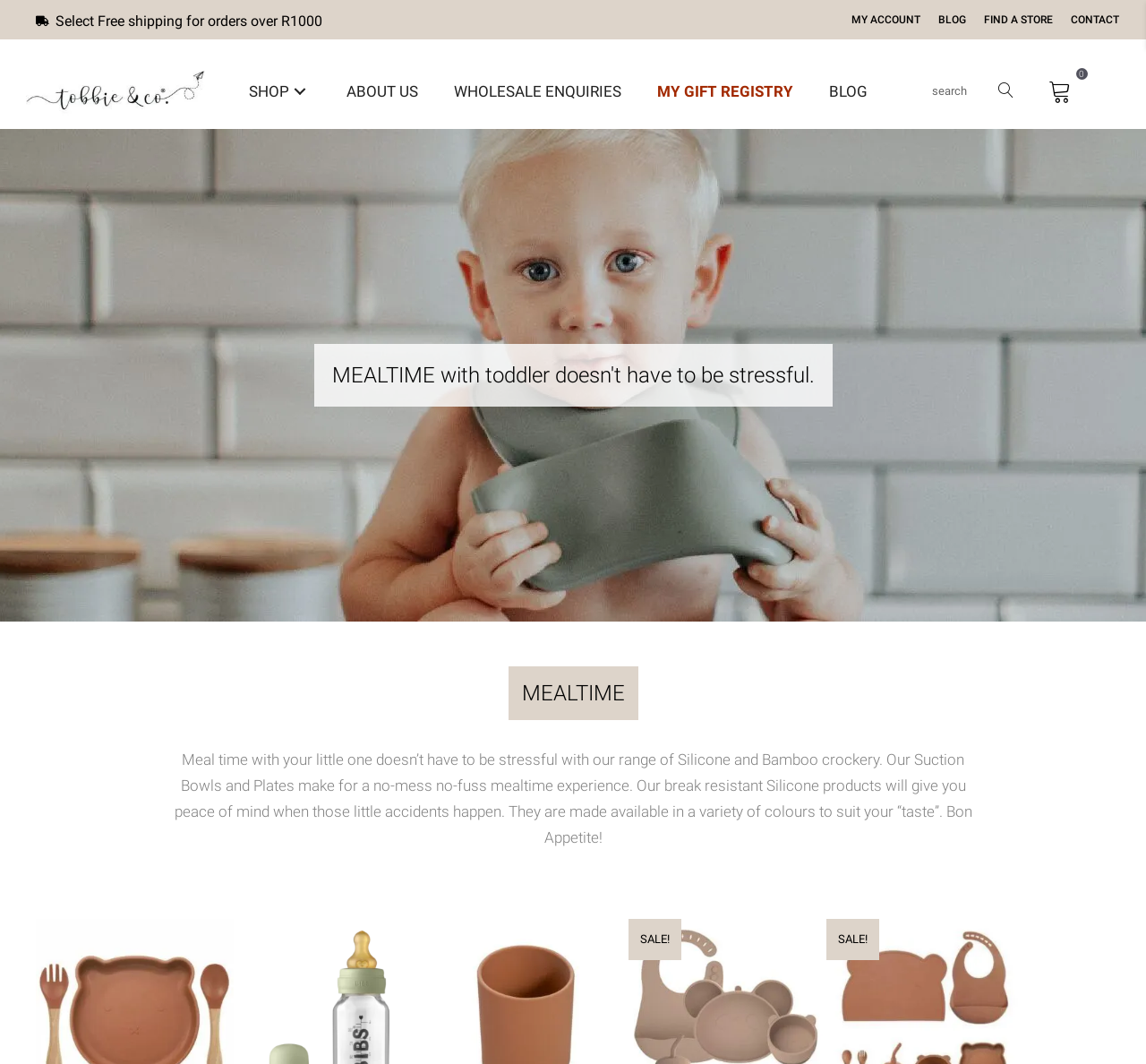Based on the image, provide a detailed response to the question:
What is the minimum order amount for free shipping?

The static text 'Select Free shipping for orders over R1000' indicates that the minimum order amount for free shipping is R1000.